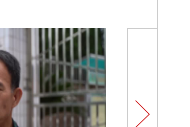What is the context of the image related to?
Please use the image to provide an in-depth answer to the question.

The context around this image may relate to a news story or article highlighting events or initiatives in China, as suggested by the associated headings and links nearby, including topics like China's first overseas delivery of the ARJ21 aircraft and other significant occurrences.